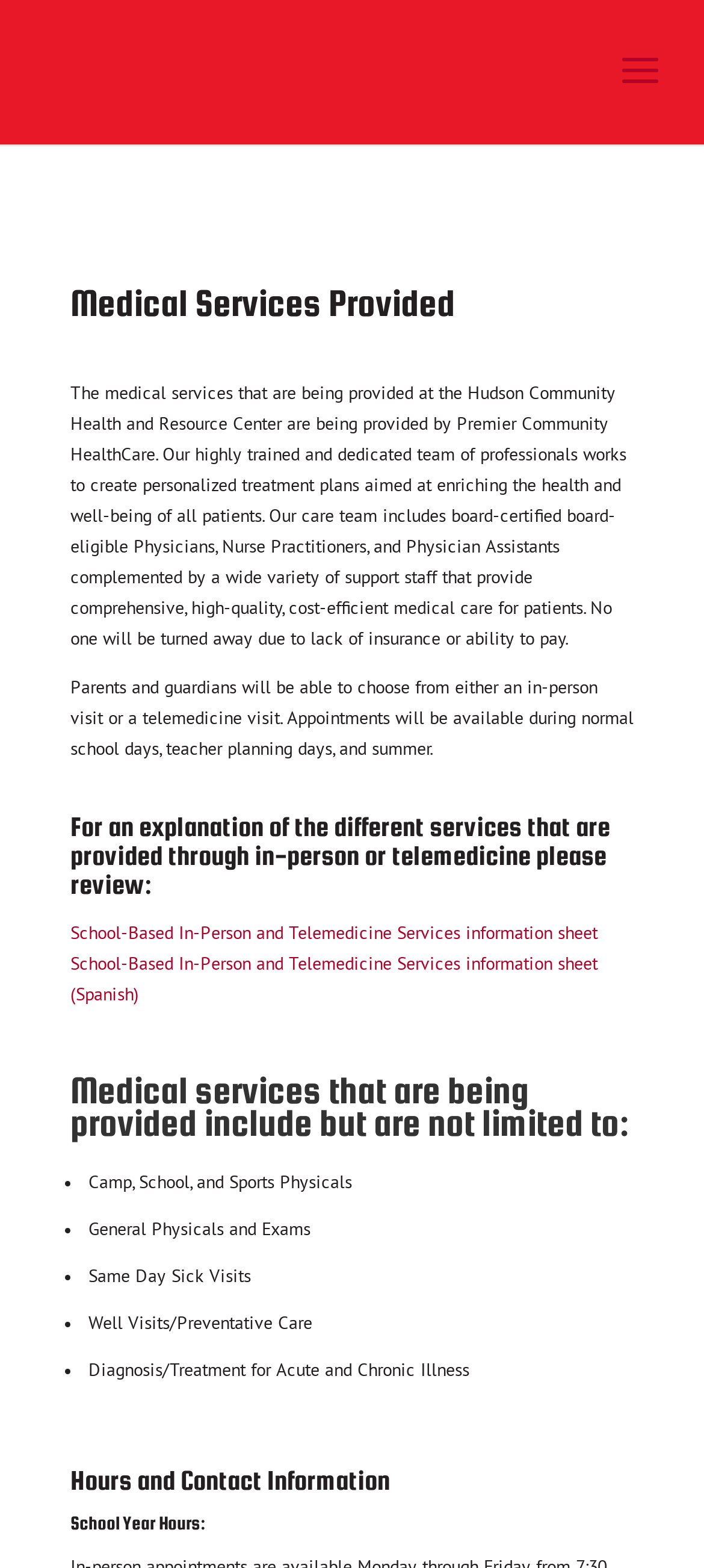Observe the image and answer the following question in detail: What types of visits are available for parents and guardians?

The answer can be found in the StaticText element with the text 'Parents and guardians will be able to choose from either an in-person visit or a telemedicine visit.'